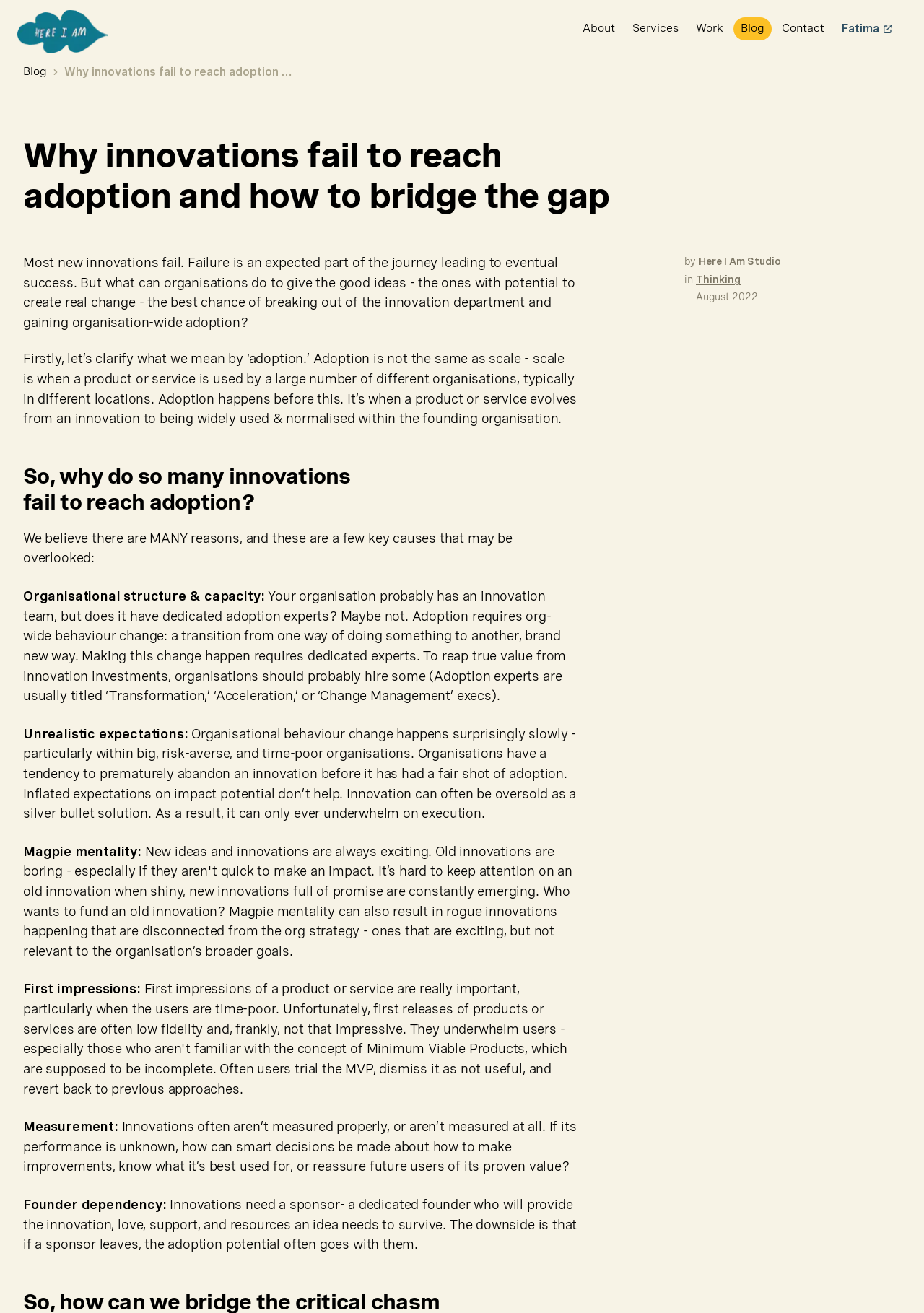Please provide the bounding box coordinates for the element that needs to be clicked to perform the instruction: "Click the 'Contact' link". The coordinates must consist of four float numbers between 0 and 1, formatted as [left, top, right, bottom].

[0.838, 0.013, 0.9, 0.031]